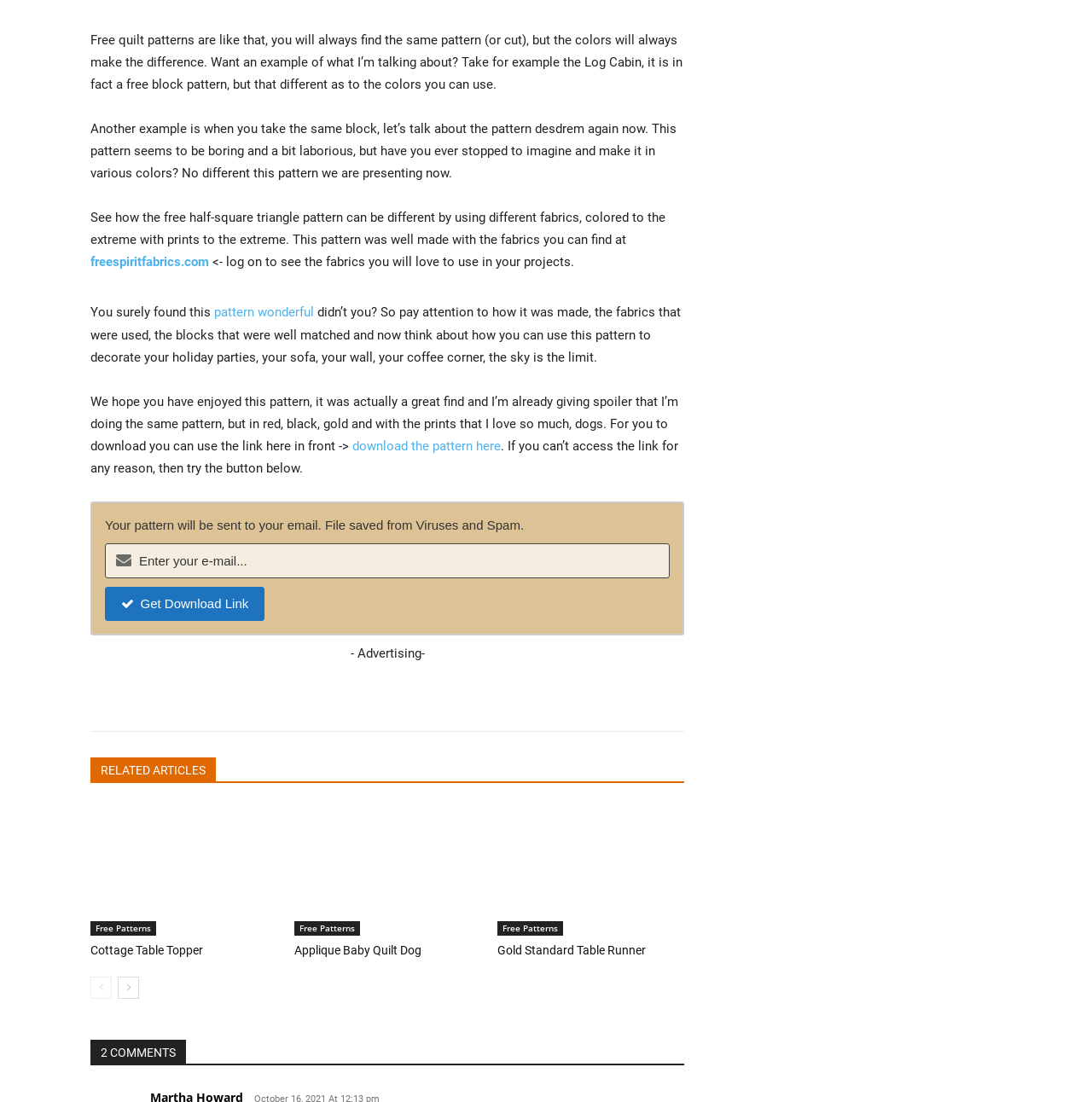What is the topic of the webpage?
Answer the question in a detailed and comprehensive manner.

The webpage is about quilt patterns, specifically discussing how the same pattern can be made different by using different fabrics and colors. The text on the webpage provides examples and explanations of this concept.